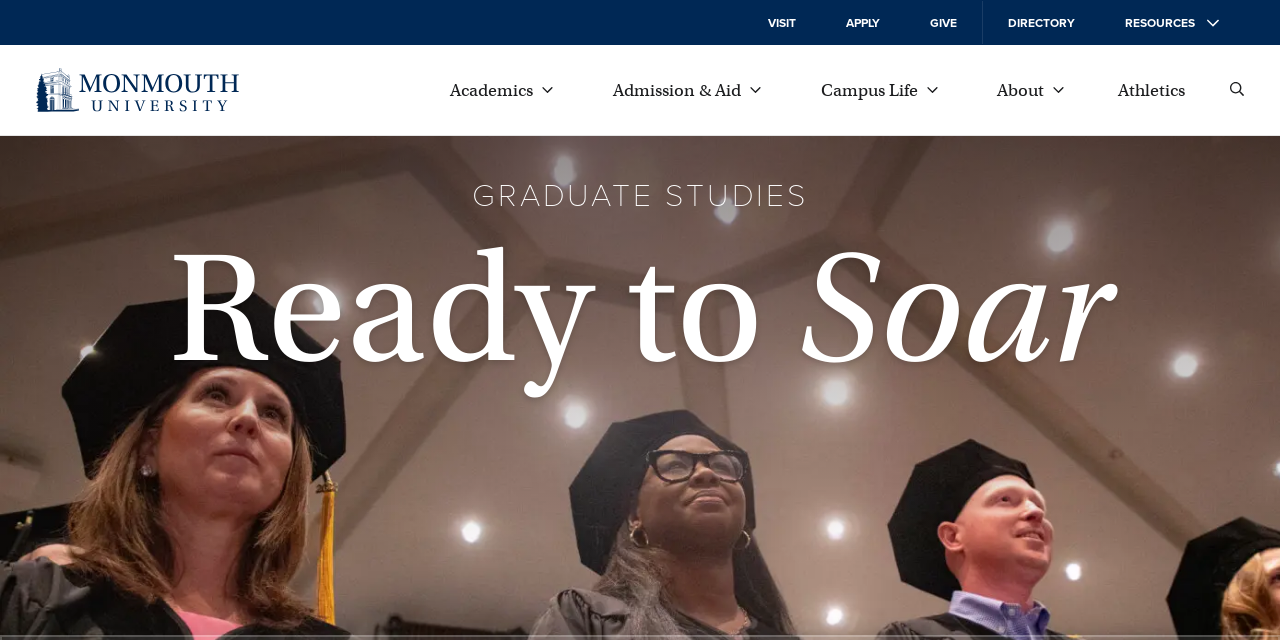Identify the bounding box coordinates of the section to be clicked to complete the task described by the following instruction: "explore academic programs". The coordinates should be four float numbers between 0 and 1, formatted as [left, top, right, bottom].

[0.347, 0.123, 0.437, 0.159]